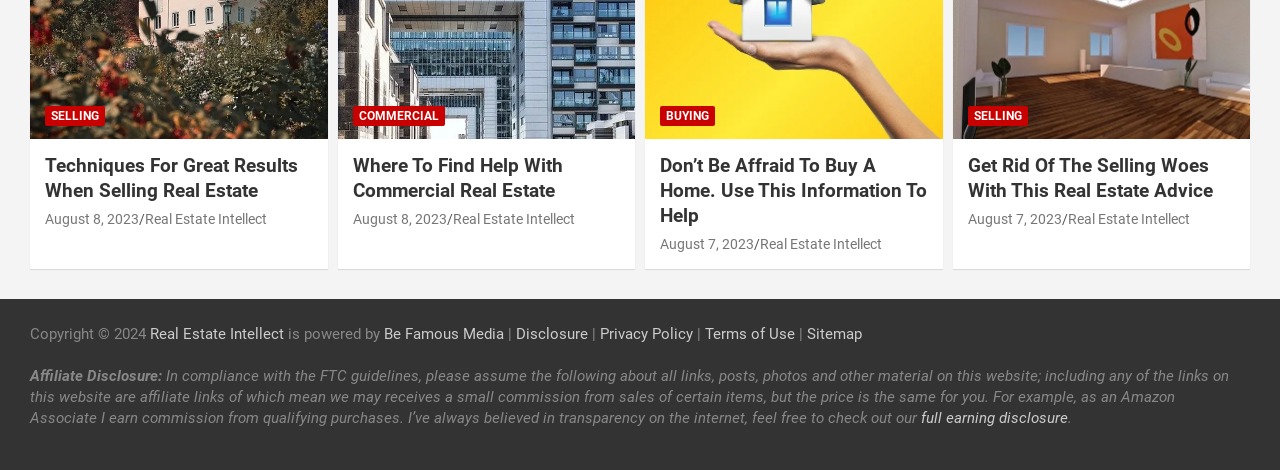Identify the bounding box coordinates for the region of the element that should be clicked to carry out the instruction: "Check 'Disclosure'". The bounding box coordinates should be four float numbers between 0 and 1, i.e., [left, top, right, bottom].

[0.403, 0.692, 0.459, 0.73]